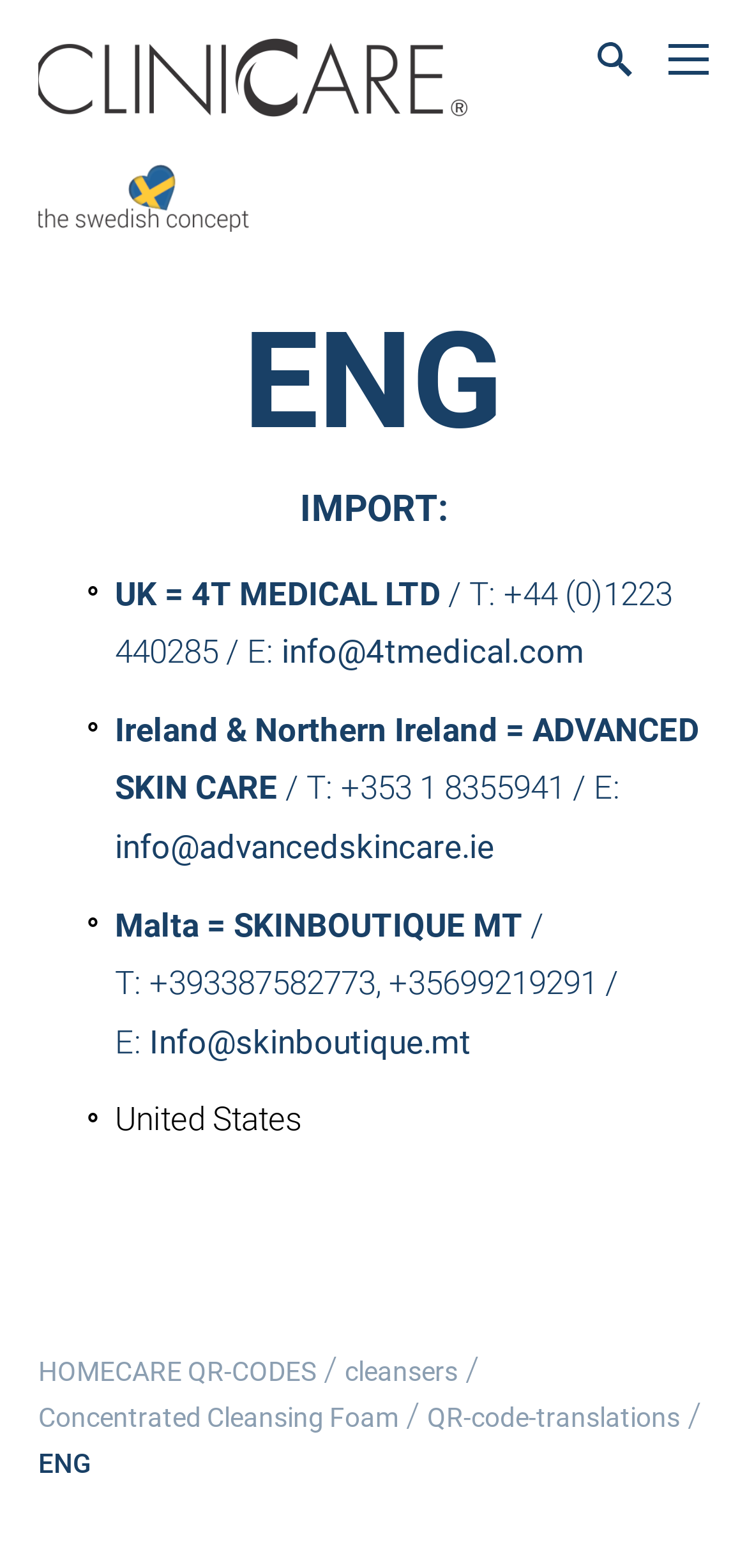Given the element description "HOMECARE QR-CODES", identify the bounding box of the corresponding UI element.

[0.051, 0.861, 0.423, 0.89]